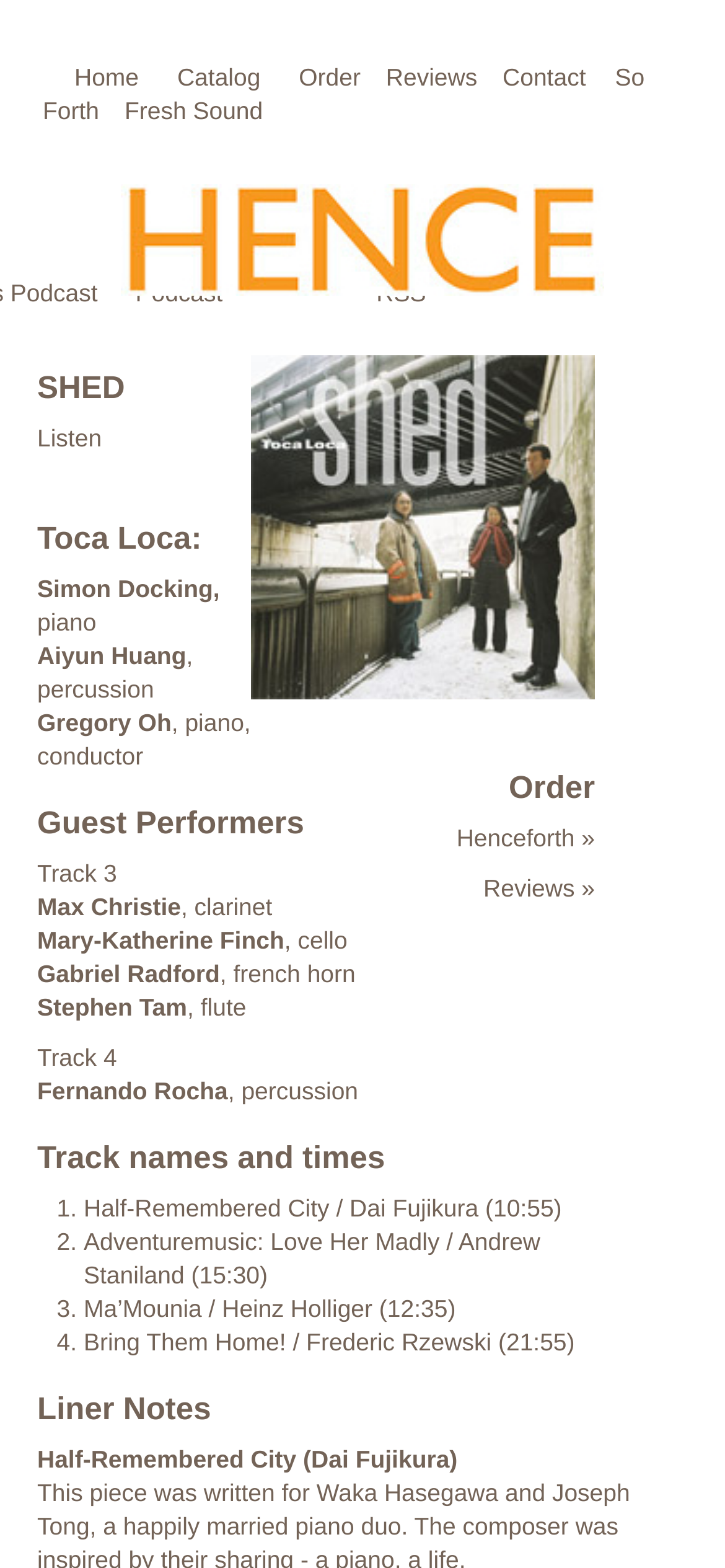Convey a detailed summary of the webpage, mentioning all key elements.

The webpage appears to be a music-related page, specifically a page for an album or a music project called "SHED". 

At the top of the page, there is a navigation menu with links to "Home", "Catalog", "Order", "Reviews", "Contact", and "So Forth". Below this menu, there is a heading with the title "SHED" and an image that takes up most of the width of the page.

On the left side of the page, there is a section with headings and static text describing the album, including the performers, track names, and times. The section starts with a heading "Toca Loca:" and lists the performers, including Simon Docking, Aiyun Huang, Gregory Oh, and others. Below this, there is a heading "Guest Performers" and a list of additional performers, including Max Christie, Mary-Katherine Finch, and others.

On the right side of the page, there is a section with a heading "Order" and a link to "Henceforth »". Below this, there is a heading "Track names and times" and a list of four tracks with their corresponding times. The tracks are listed with markers "1.", "2.", "3.", and "4.".

At the bottom of the page, there is a heading "Liner Notes" and a section of text describing the album, specifically the track "Half-Remembered City" by Dai Fujikura.